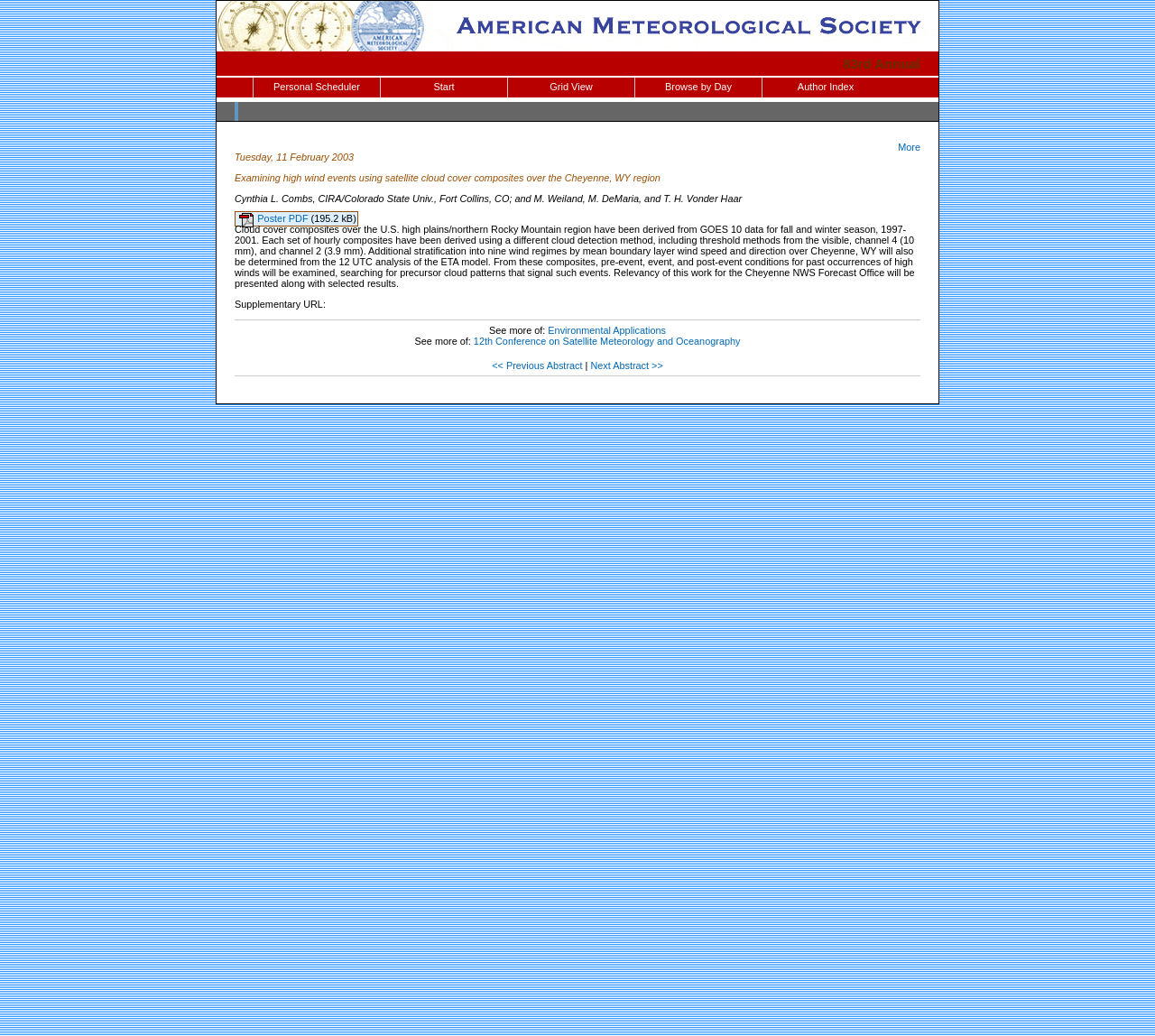Find the bounding box coordinates of the element you need to click on to perform this action: 'Explore the 12th Conference on Satellite Meteorology and Oceanography'. The coordinates should be represented by four float values between 0 and 1, in the format [left, top, right, bottom].

[0.41, 0.324, 0.641, 0.334]